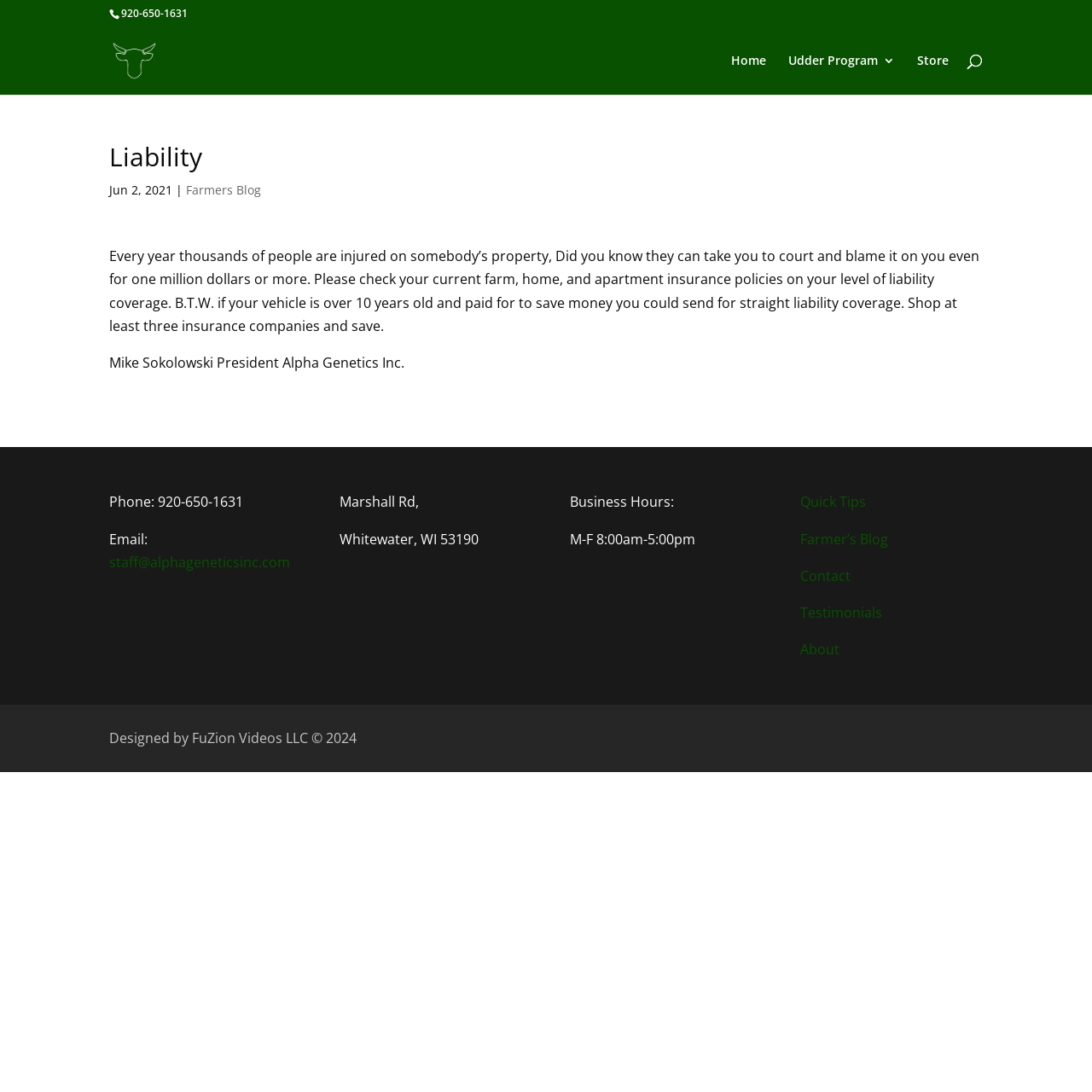Please answer the following question using a single word or phrase: 
What is the email address of Alpha Genetics?

staff@alphageneticsinc.com